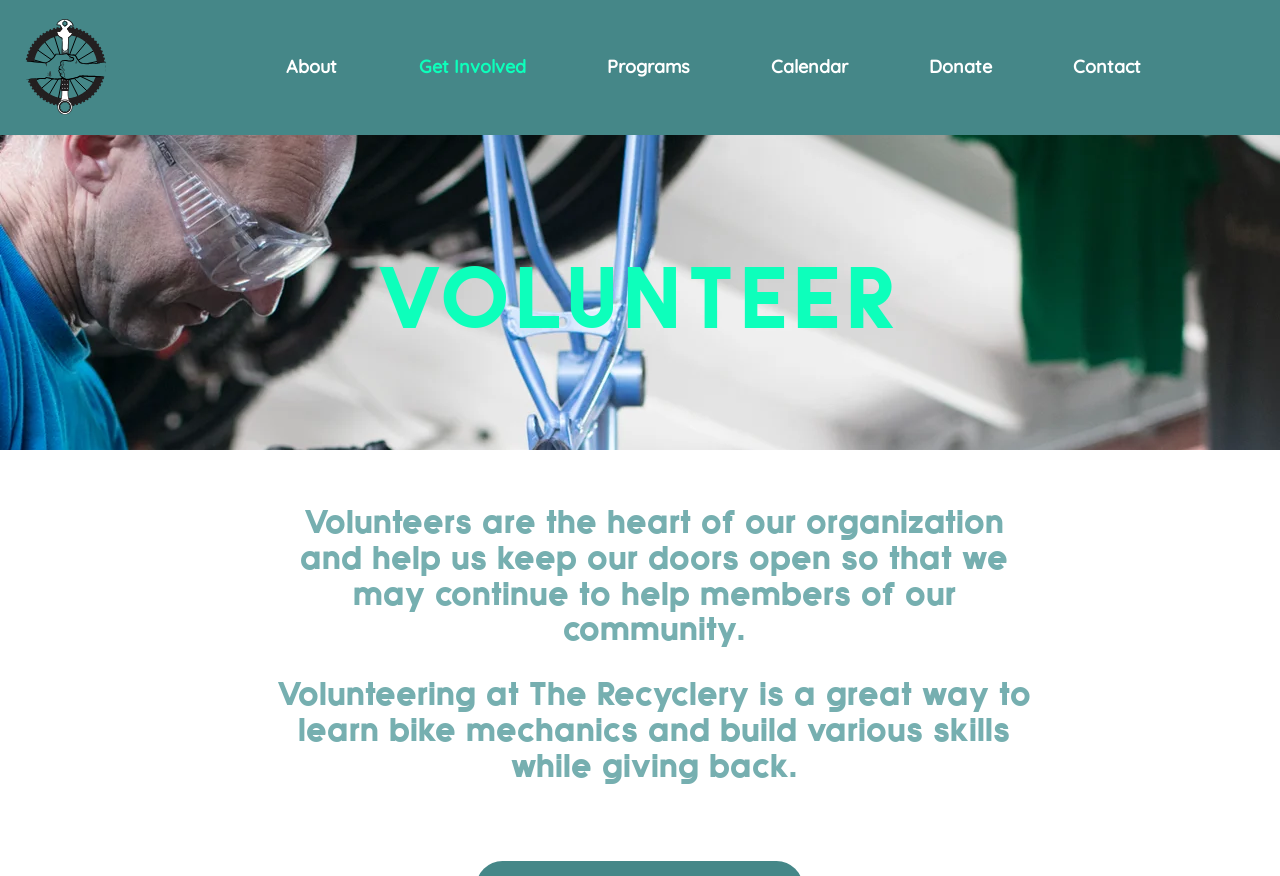Explain the webpage's layout and main content in detail.

The webpage is about volunteering at The ReCyclery. At the top left, there is a small link. Below it, there is a navigation menu labeled "Site" that spans across the top of the page, containing several links: "About", "Get Involved", "Programs", "Calendar", "Donate", and "Contact". 

Below the navigation menu, there is a prominent heading "VOLUNTEER" that takes up a significant portion of the page. Underneath the heading, there is a paragraph of text that explains the importance of volunteers to the organization, stating that they are the heart of the organization and help keep the doors open to continue helping the community. 

Following this paragraph, there is a small, empty space, and then another paragraph of text that highlights the benefits of volunteering at The ReCyclery, including learning bike mechanics and building various skills while giving back.